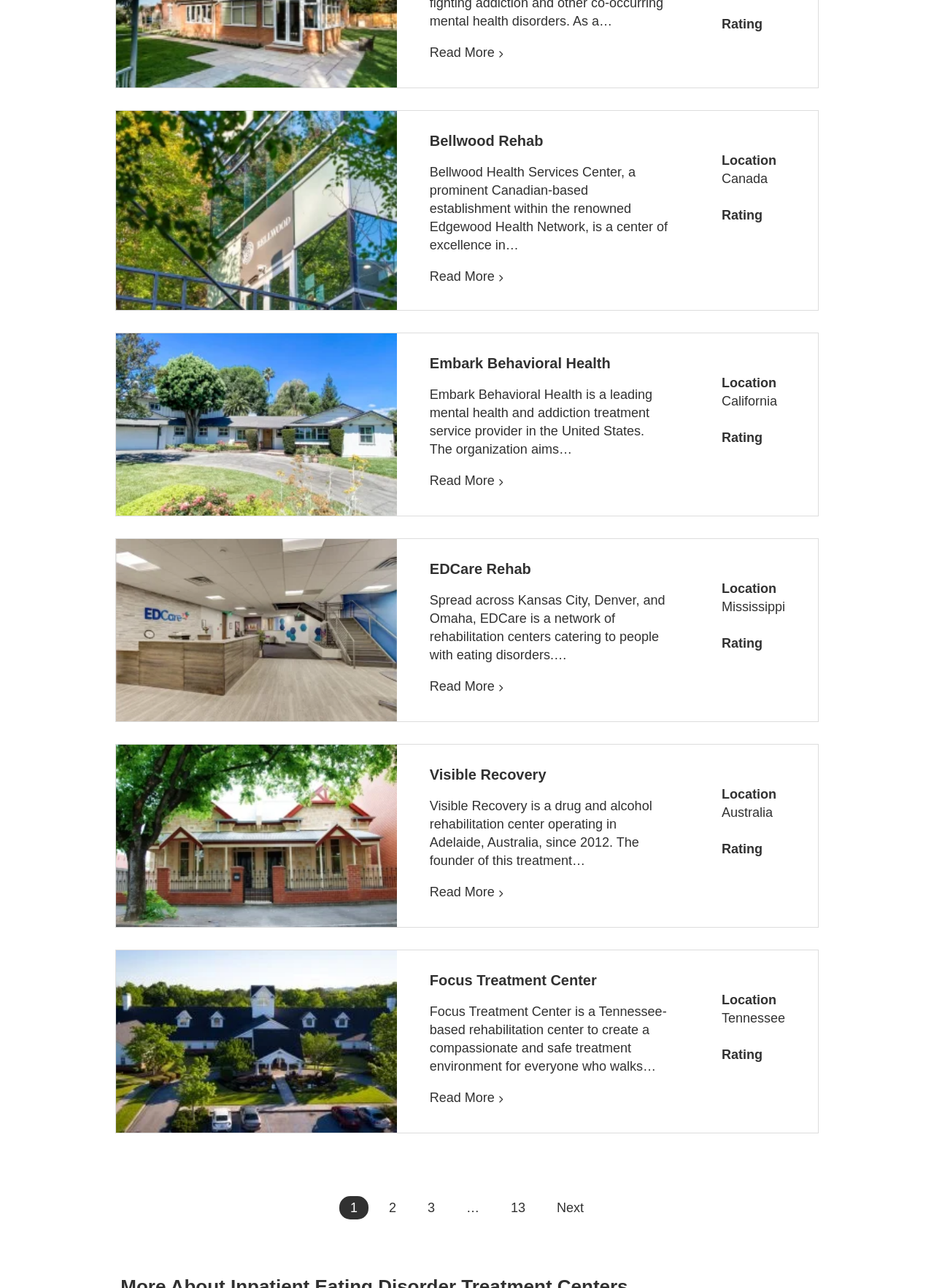Please determine the bounding box coordinates of the element's region to click in order to carry out the following instruction: "Learn more about Visible Recovery". The coordinates should be four float numbers between 0 and 1, i.e., [left, top, right, bottom].

[0.46, 0.686, 0.716, 0.7]